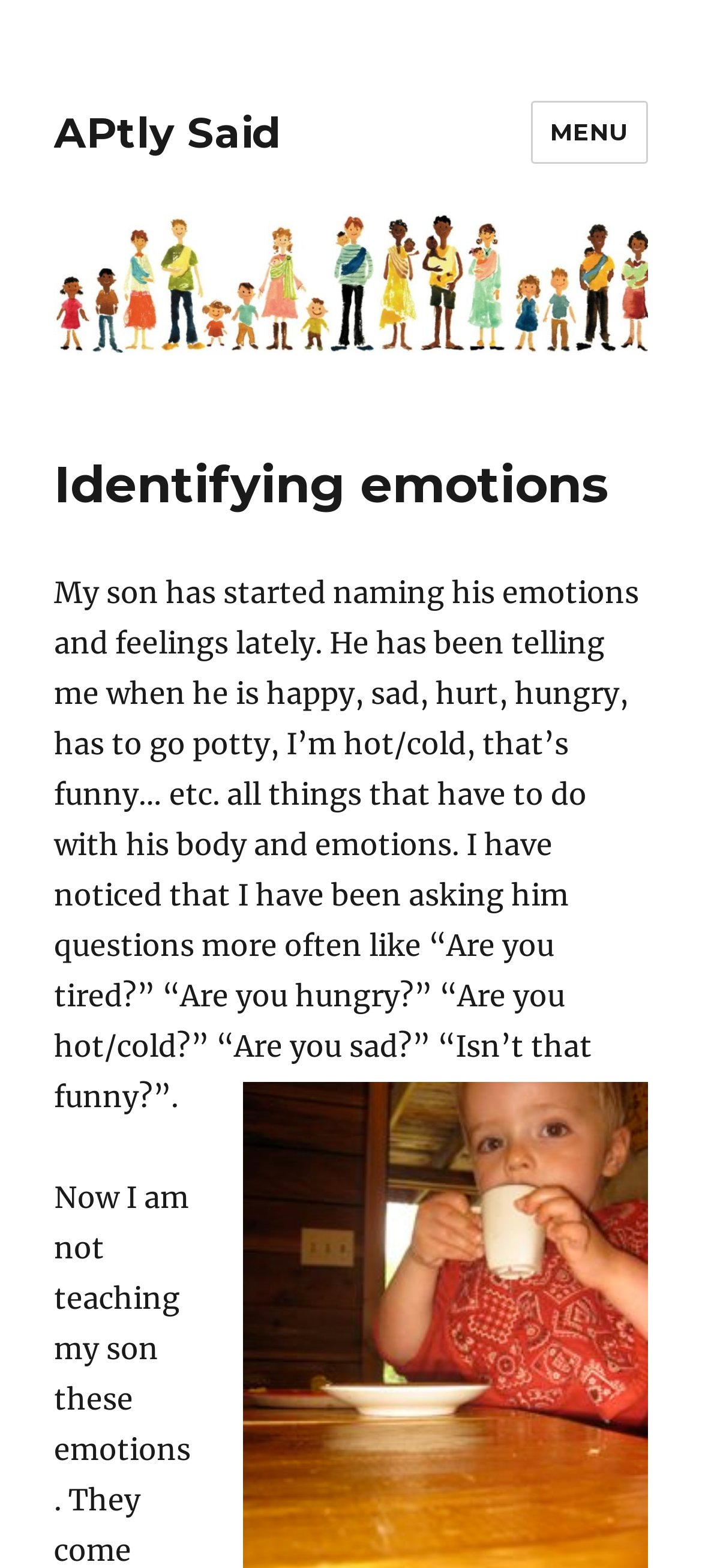For the element described, predict the bounding box coordinates as (top-left x, top-left y, bottom-right x, bottom-right y). All values should be between 0 and 1. Element description: alt="APtly Said"

[0.077, 0.137, 0.923, 0.225]